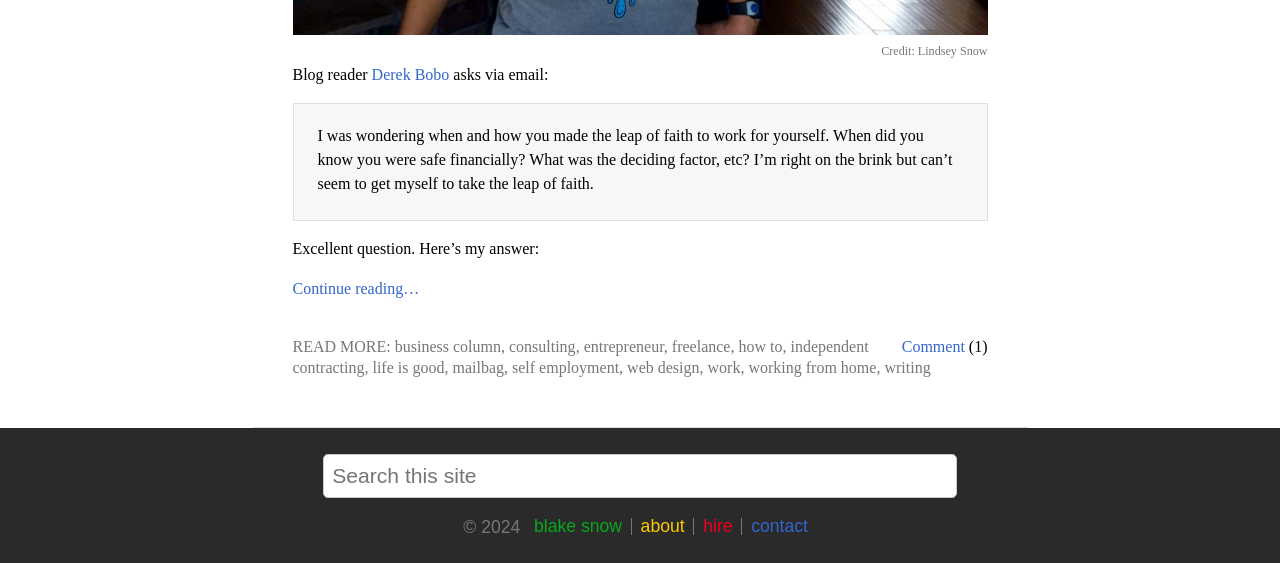Identify the bounding box of the UI element described as follows: "writing". Provide the coordinates as four float numbers in the range of 0 to 1 [left, top, right, bottom].

[0.691, 0.637, 0.727, 0.667]